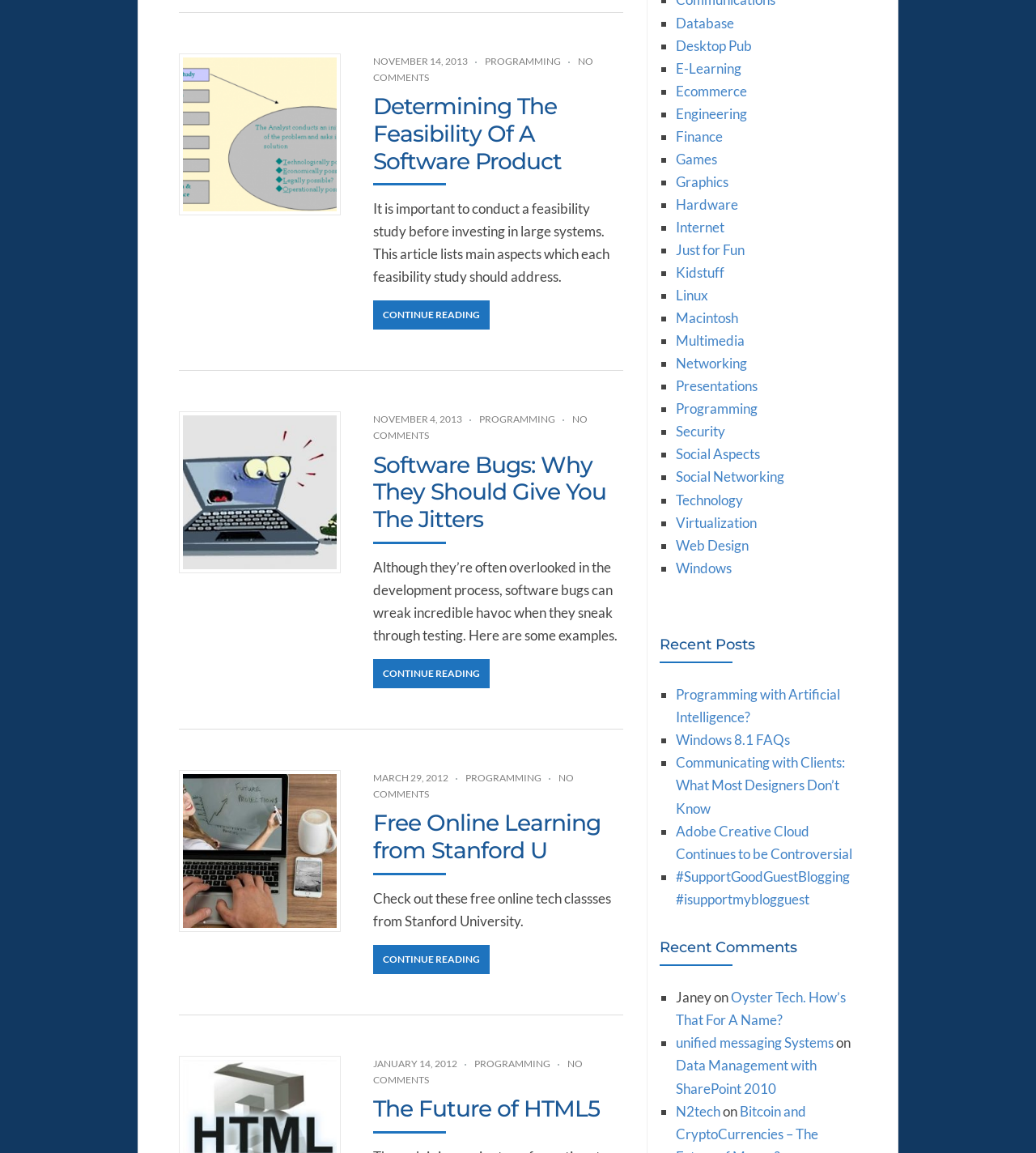Please locate the bounding box coordinates of the element that should be clicked to achieve the given instruction: "Select 'Programming' category".

[0.462, 0.358, 0.536, 0.369]